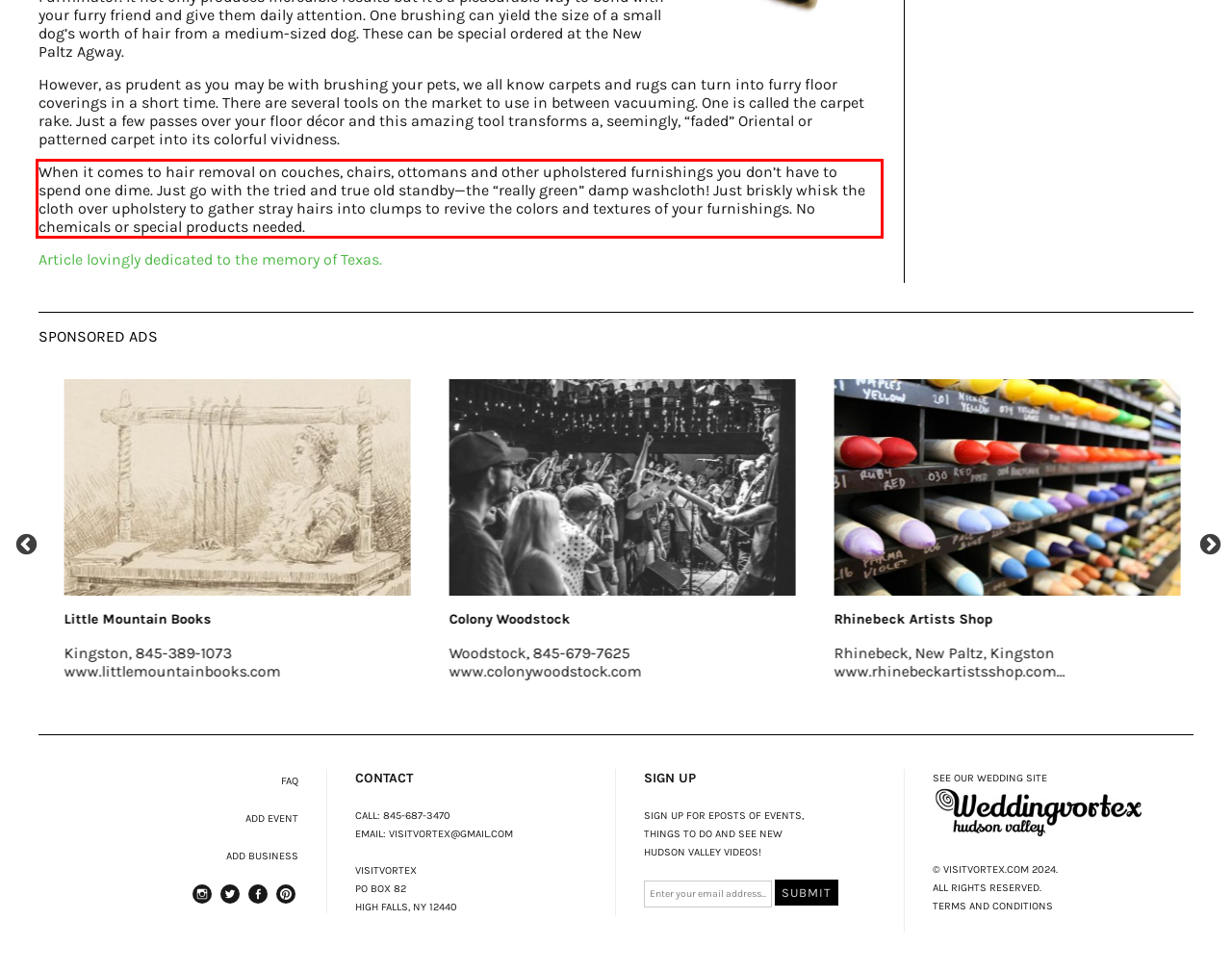Examine the webpage screenshot, find the red bounding box, and extract the text content within this marked area.

When it comes to hair removal on couches, chairs, ottomans and other upholstered furnishings you don’t have to spend one dime. Just go with the tried and true old standby—the “really green” damp washcloth! Just briskly whisk the cloth over upholstery to gather stray hairs into clumps to revive the colors and textures of your furnishings. No chemicals or special products needed.